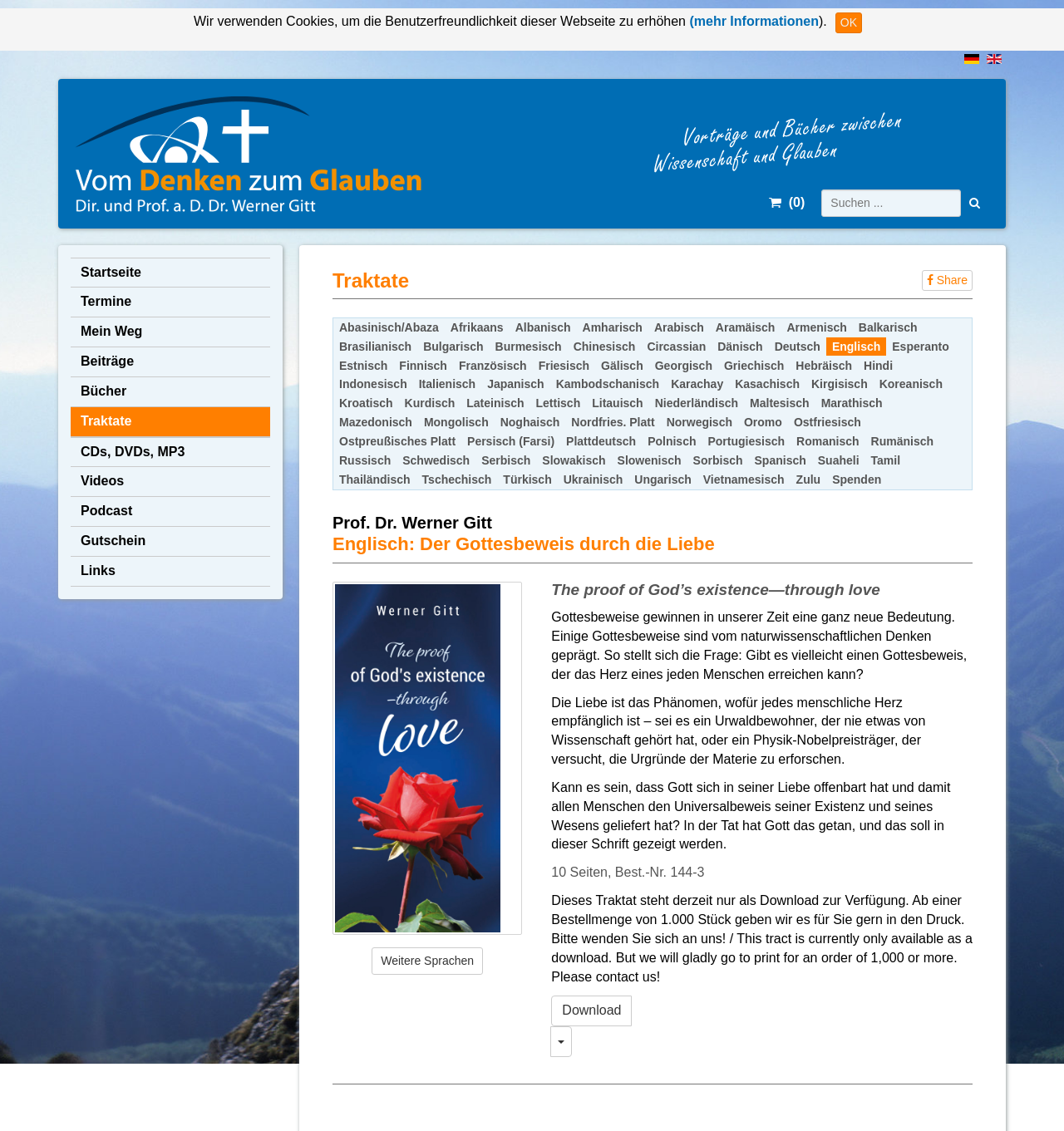Find the bounding box coordinates of the clickable element required to execute the following instruction: "Share this page". Provide the coordinates as four float numbers between 0 and 1, i.e., [left, top, right, bottom].

[0.866, 0.238, 0.914, 0.257]